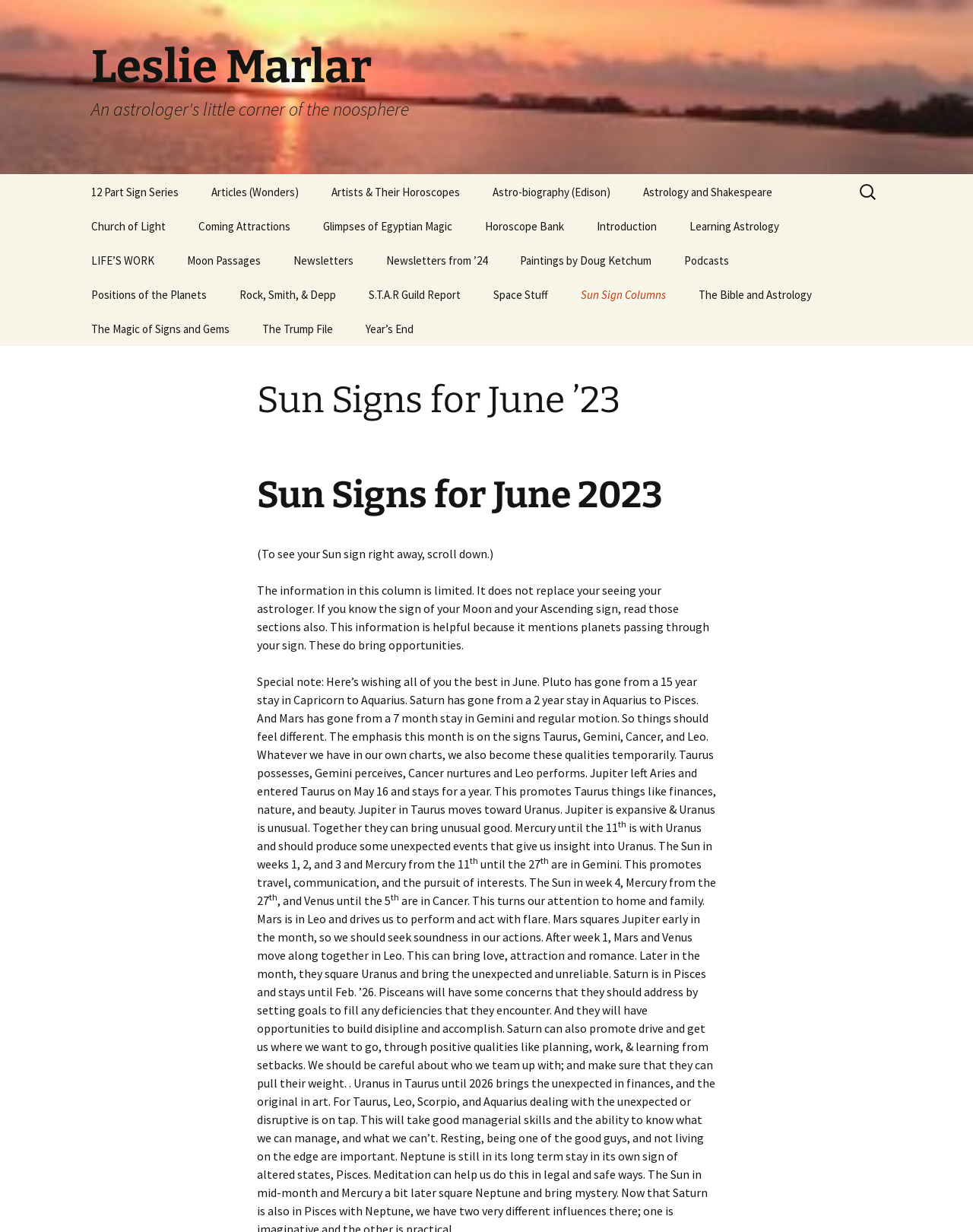Please provide a comprehensive answer to the question below using the information from the image: What is the name of the astrologer?

The name of the astrologer can be found in the top-left corner of the webpage, where it says 'Leslie Marlar An astrologer's little corner of the noosphere'.